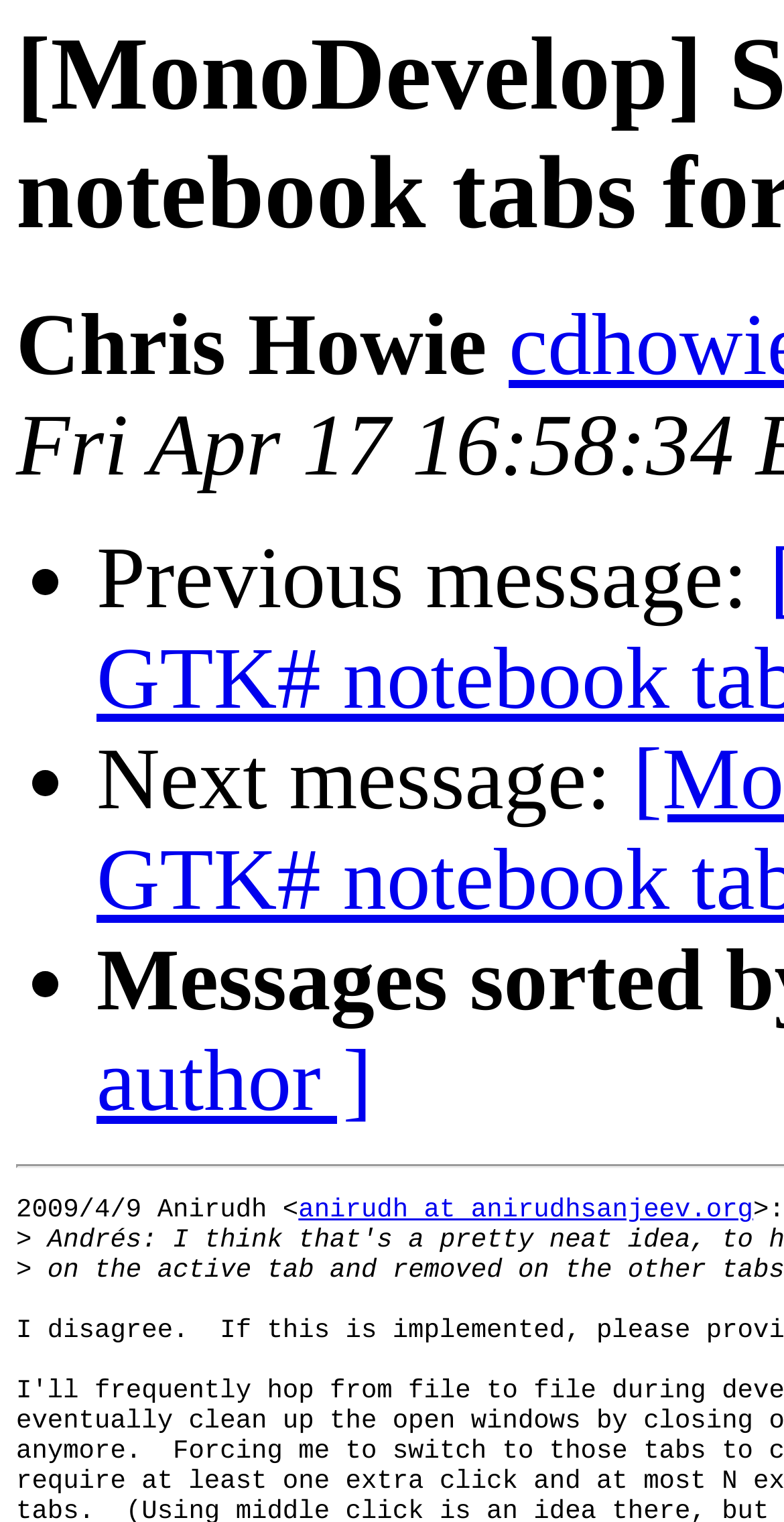Extract the top-level heading from the webpage and provide its text.

[MonoDevelop] Stripped down GTK# notebook tabs for monodevelop